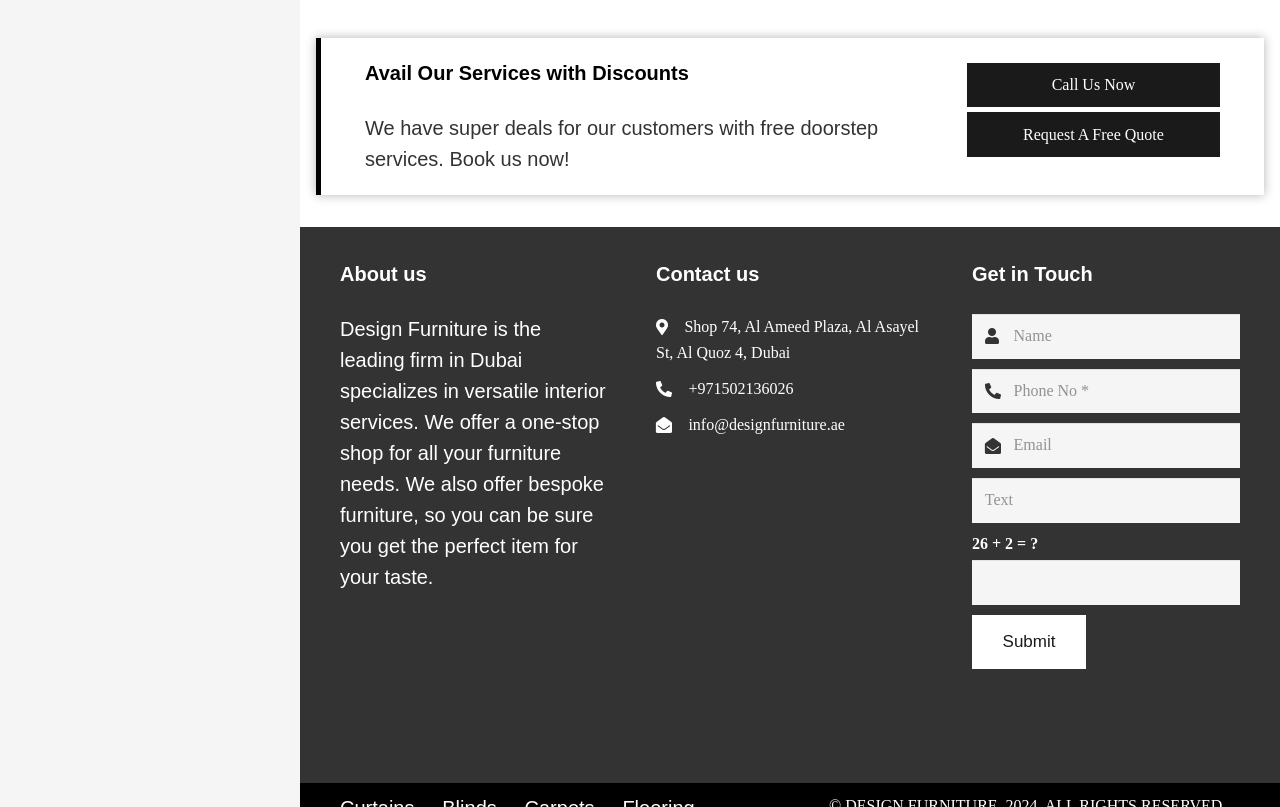Using the provided element description "Discovering the Freedom of Lent", determine the bounding box coordinates of the UI element.

None